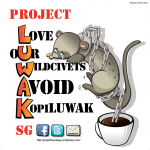What is encouraged by the social media icons in the image?
Your answer should be a single word or phrase derived from the screenshot.

Viewers to connect and share